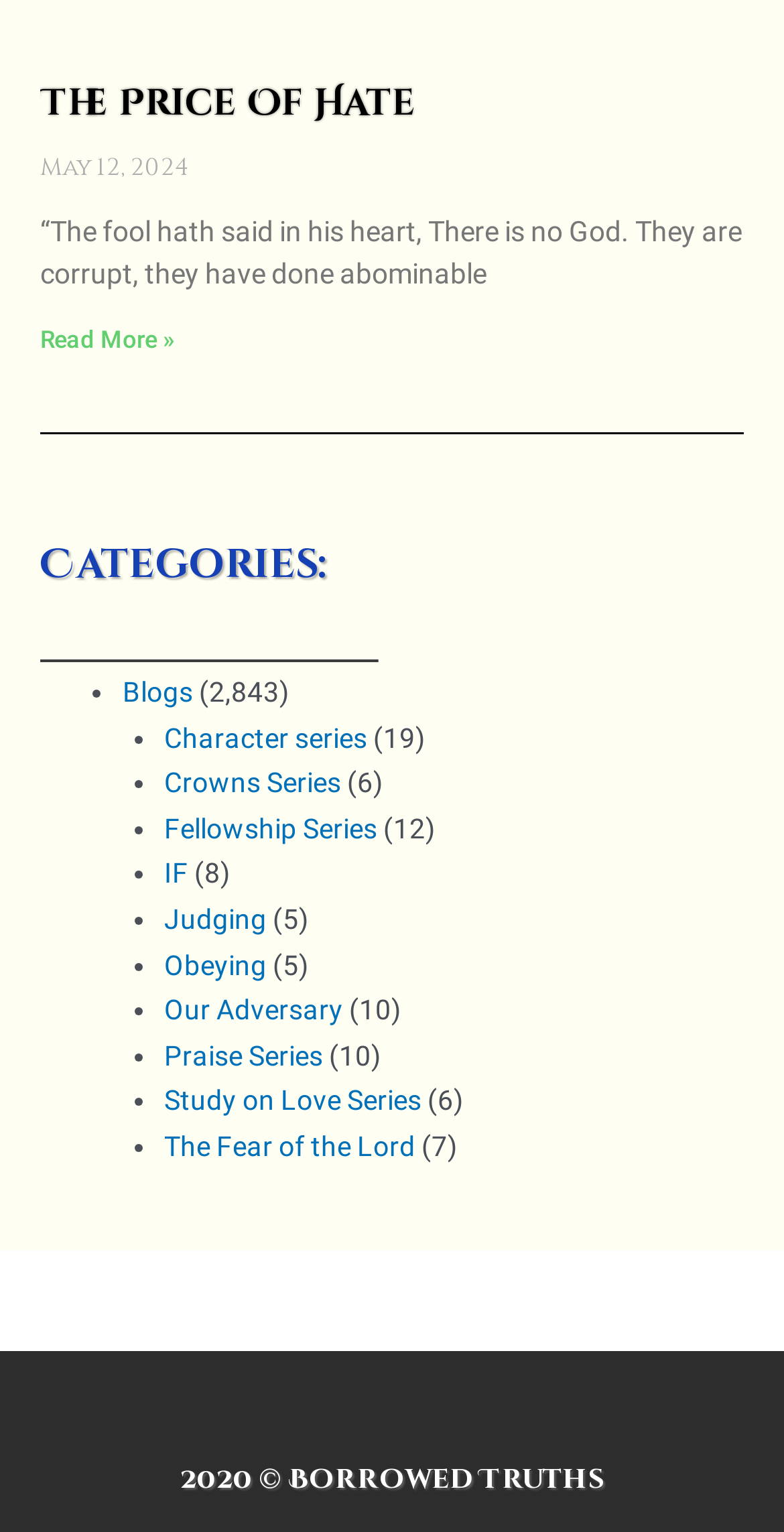Please locate the bounding box coordinates of the element's region that needs to be clicked to follow the instruction: "Read more about The Price Of Hate". The bounding box coordinates should be provided as four float numbers between 0 and 1, i.e., [left, top, right, bottom].

[0.051, 0.212, 0.223, 0.231]